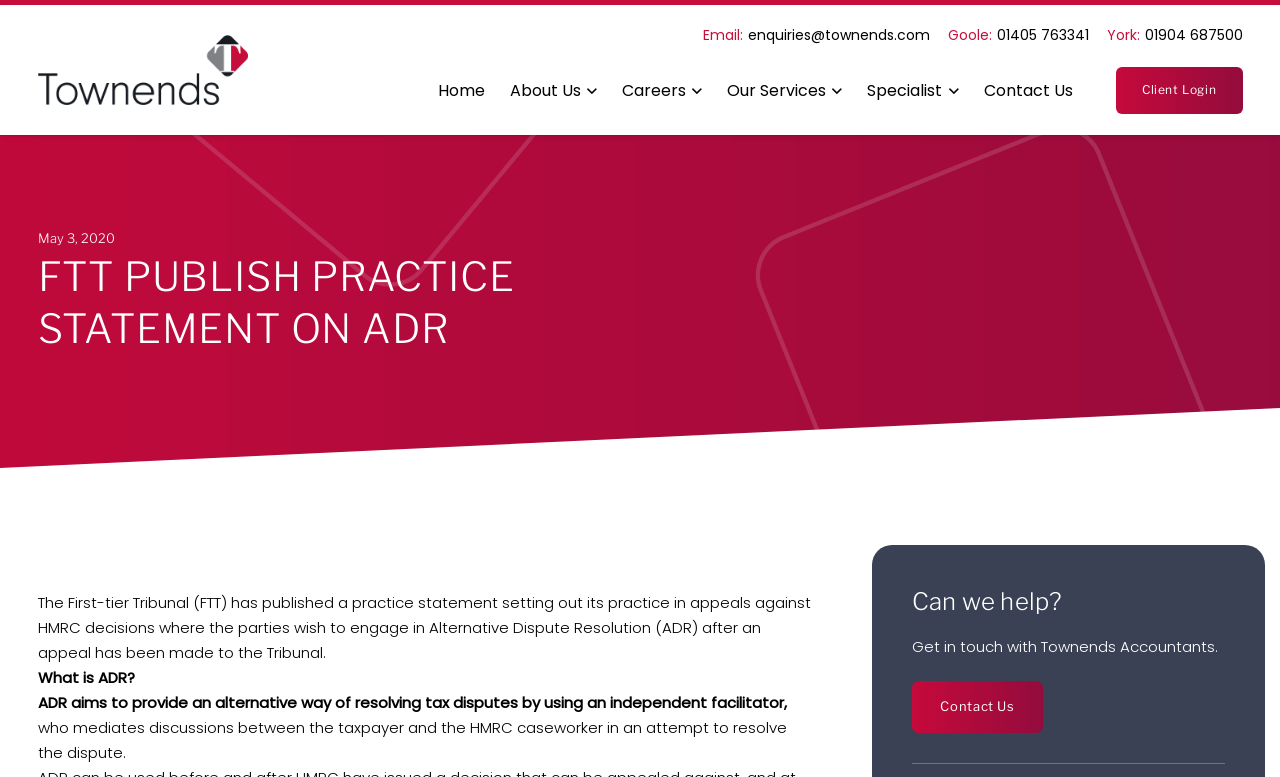Please specify the bounding box coordinates of the element that should be clicked to execute the given instruction: 'Click the 'Contact Us' link'. Ensure the coordinates are four float numbers between 0 and 1, expressed as [left, top, right, bottom].

[0.768, 0.084, 0.857, 0.149]